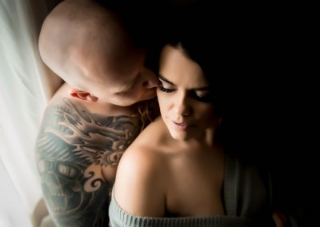Paint a vivid picture with your words by describing the image in detail.

This intimate and emotive photograph captures a couple in a tender moment, highlighting their close connection. The male figure, with a striking tattoo that wraps around his shoulder, leans in to kiss the woman softly on her neck. She gazes thoughtfully, her expression conveying a mix of vulnerability and strength. The soft light filtering through sheer curtains adds a delicate ambiance, enhancing the warmth of the scene. The choice of clothing—a cozy sweater—further emphasizes the intimate and personal nature of the encounter. This image beautifully encapsulates themes of love, confidence, and the celebration of connection, fitting perfectly within a portfolio focused on boudoir photography.